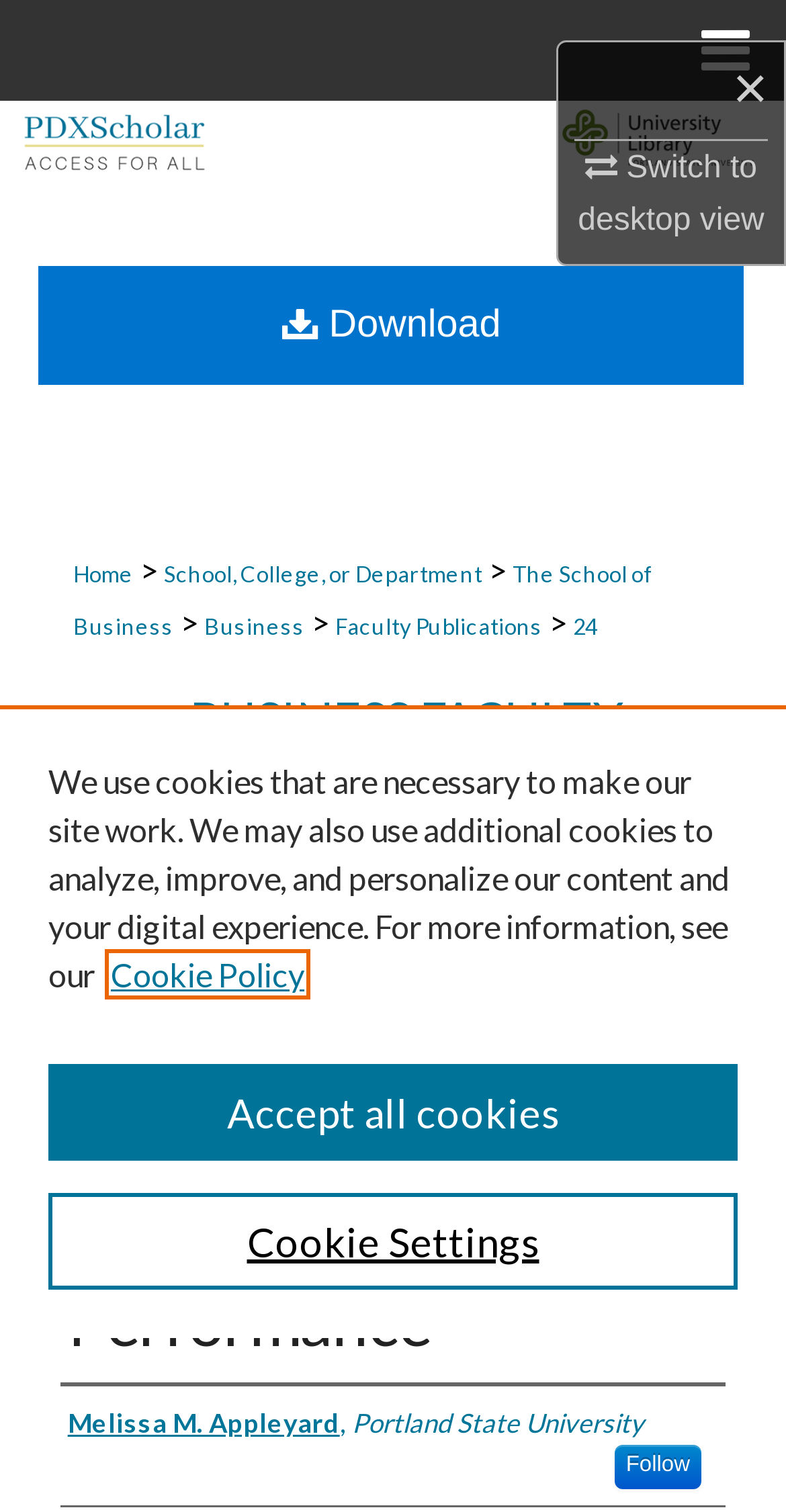What is the purpose of the cookie banner?
Please answer the question as detailed as possible.

I found the answer by looking at the cookie banner region which is located at the bottom of the webpage, and the text 'We use cookies that are necessary to make our site work...' which explains the purpose of the cookie banner.